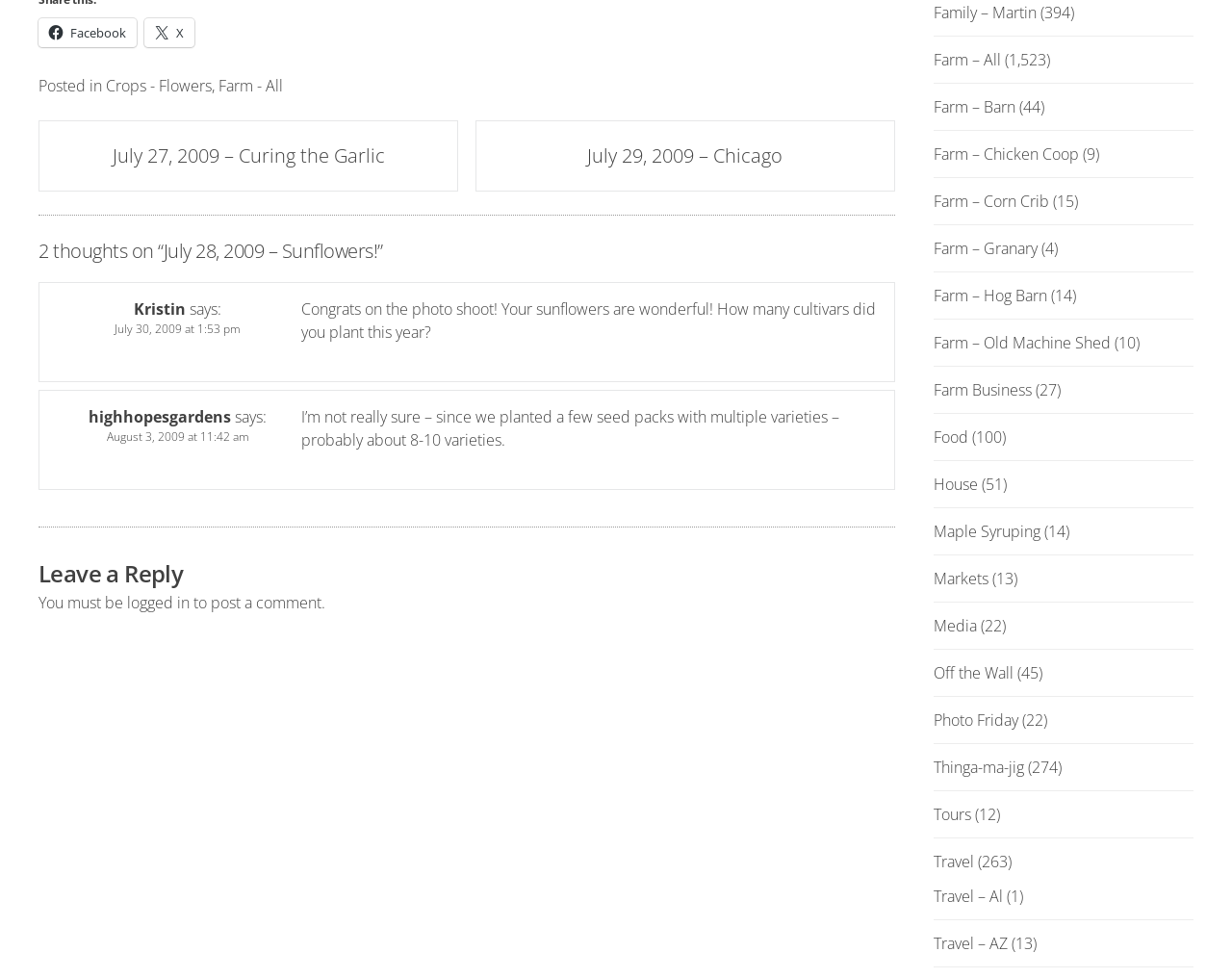Answer the following in one word or a short phrase: 
How many comments are there on this post?

2